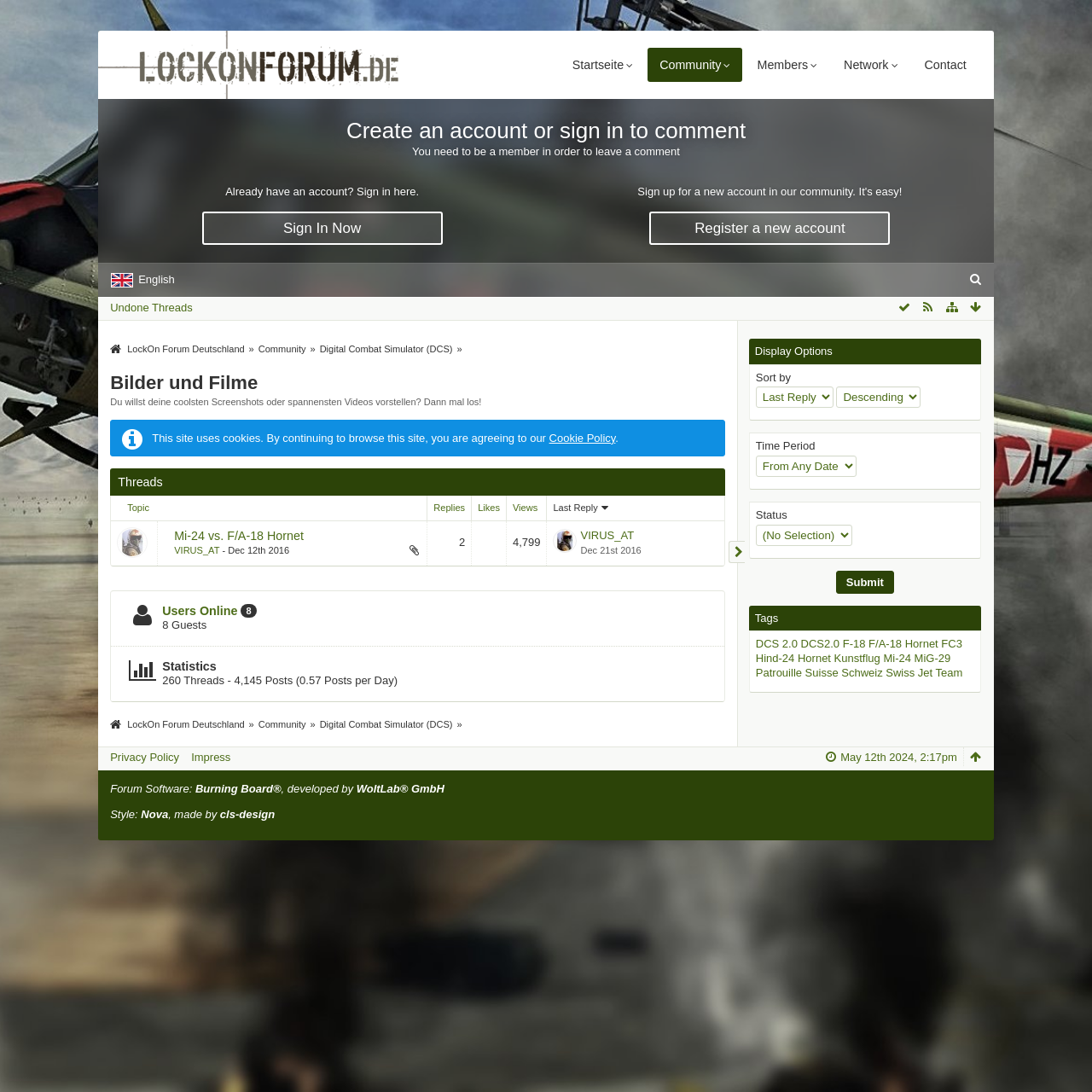How many guests are online?
Please provide a single word or phrase as your answer based on the image.

8